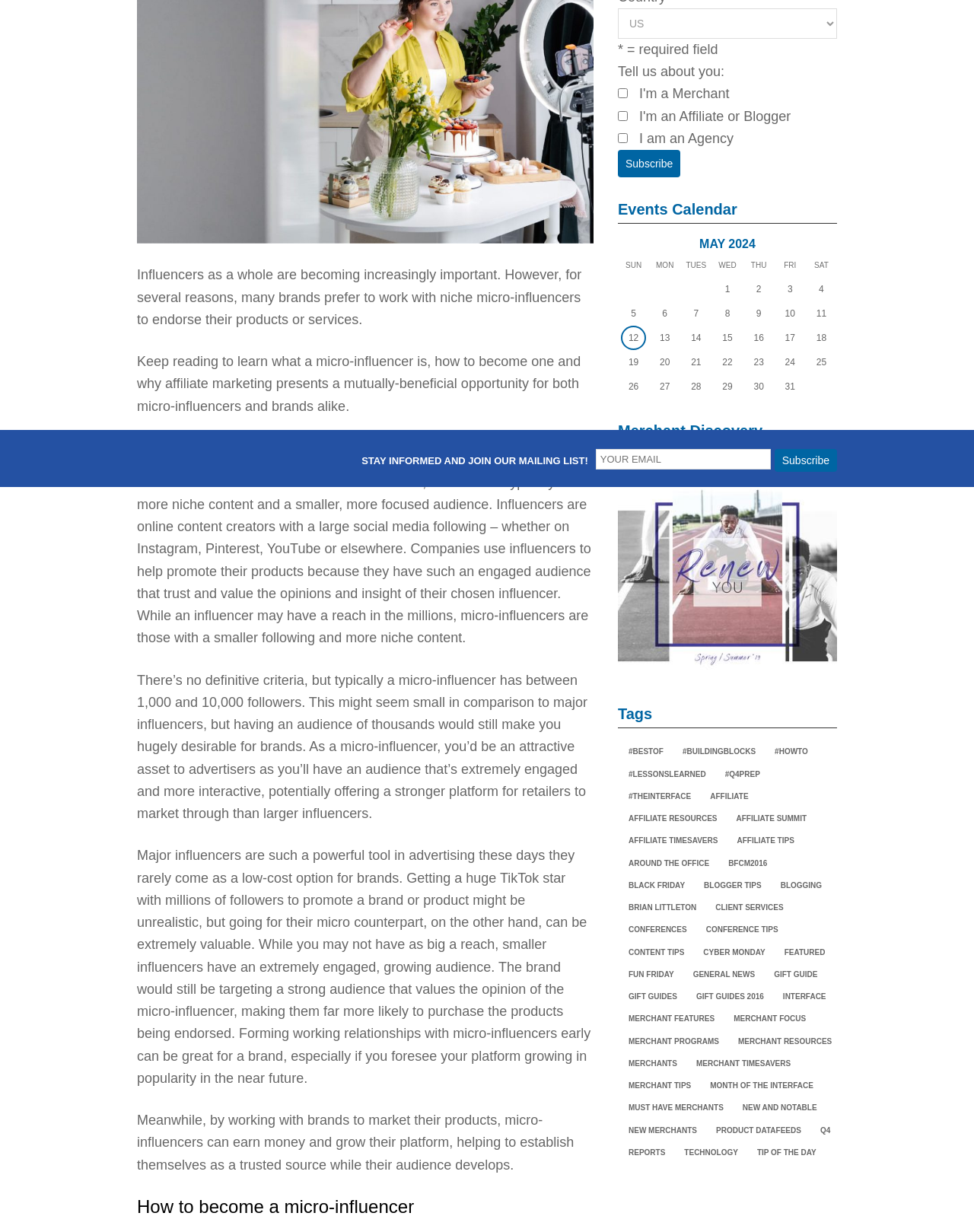Locate the bounding box of the UI element with the following description: "month of the interface".

[0.718, 0.876, 0.84, 0.886]